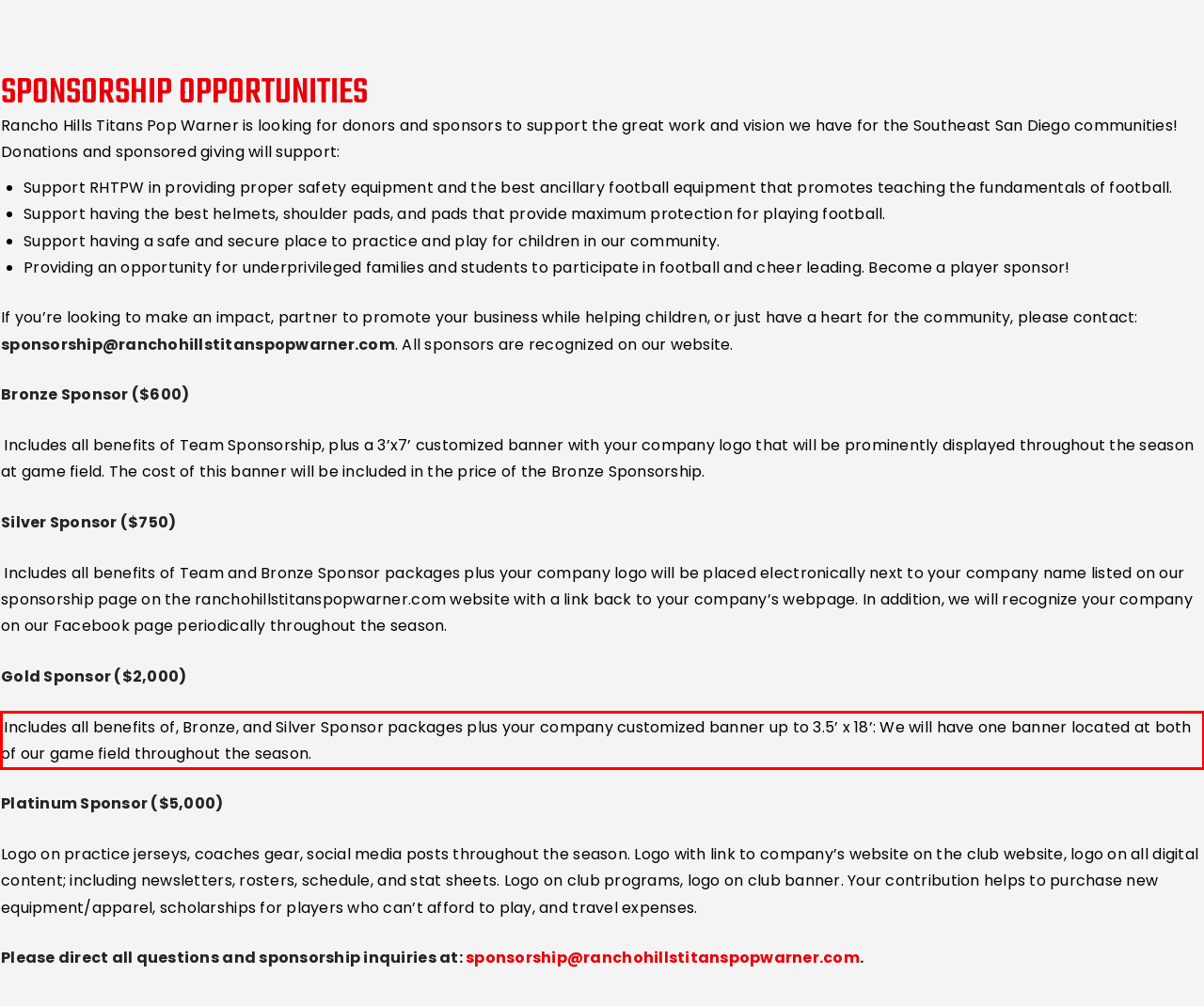Identify the red bounding box in the webpage screenshot and perform OCR to generate the text content enclosed.

Includes all benefits of, Bronze, and Silver Sponsor packages plus your company customized banner up to 3.5’ x 18’: We will have one banner located at both of our game field throughout the season.